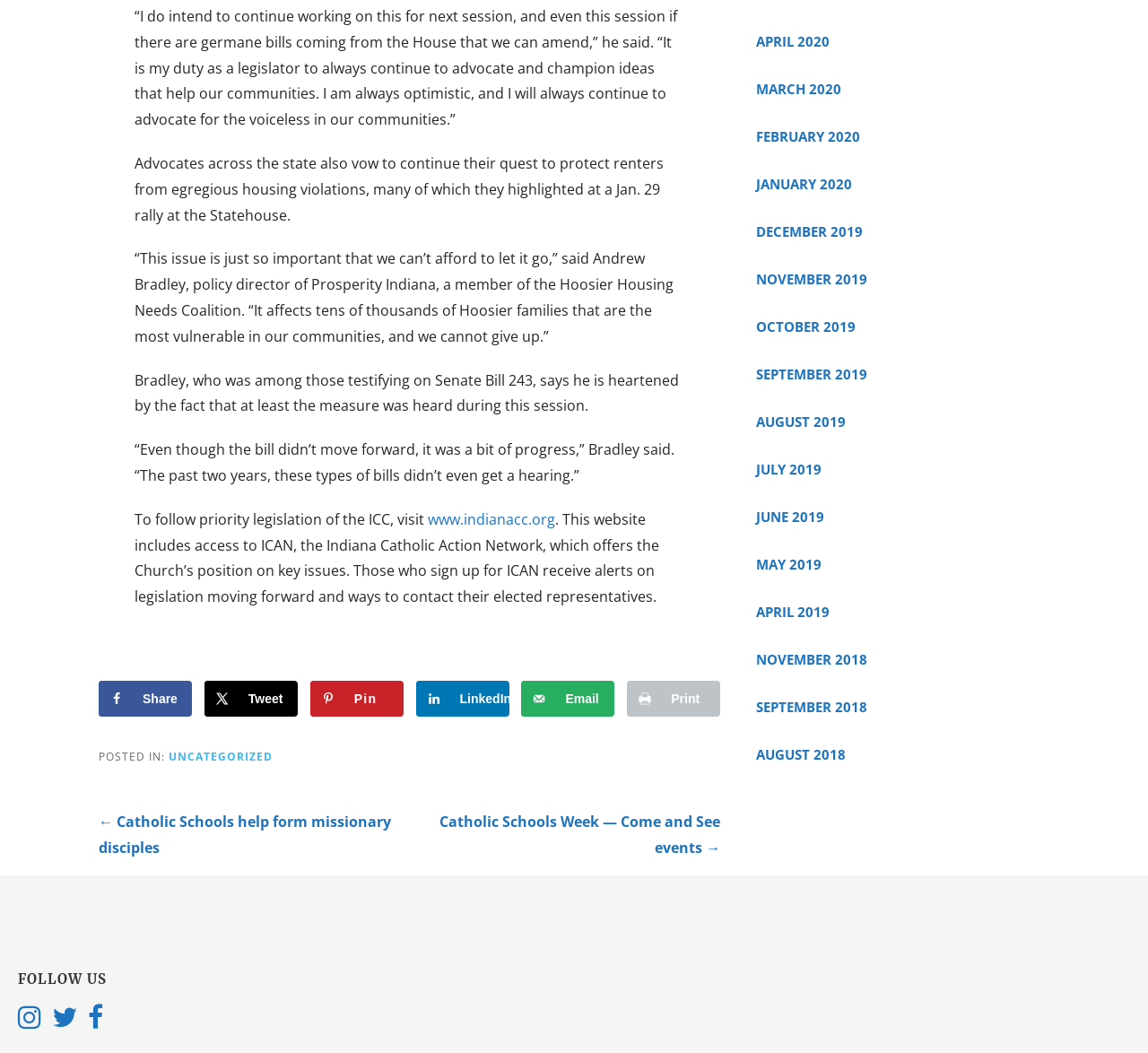Locate the bounding box coordinates of the element that needs to be clicked to carry out the instruction: "View posts from April 2020". The coordinates should be given as four float numbers ranging from 0 to 1, i.e., [left, top, right, bottom].

[0.659, 0.017, 0.914, 0.062]